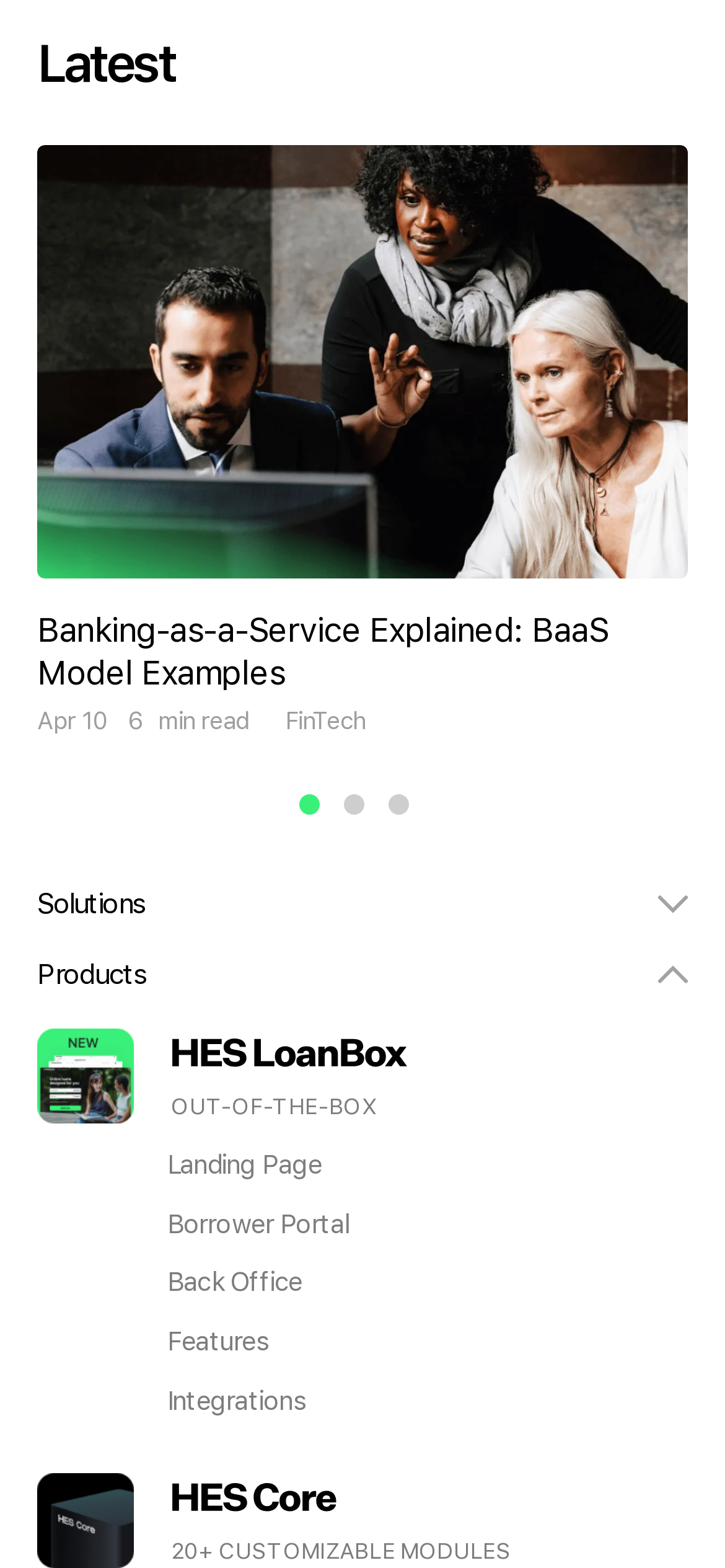What is the topic of the first article?
Refer to the image and provide a one-word or short phrase answer.

Banking-as-a-Service